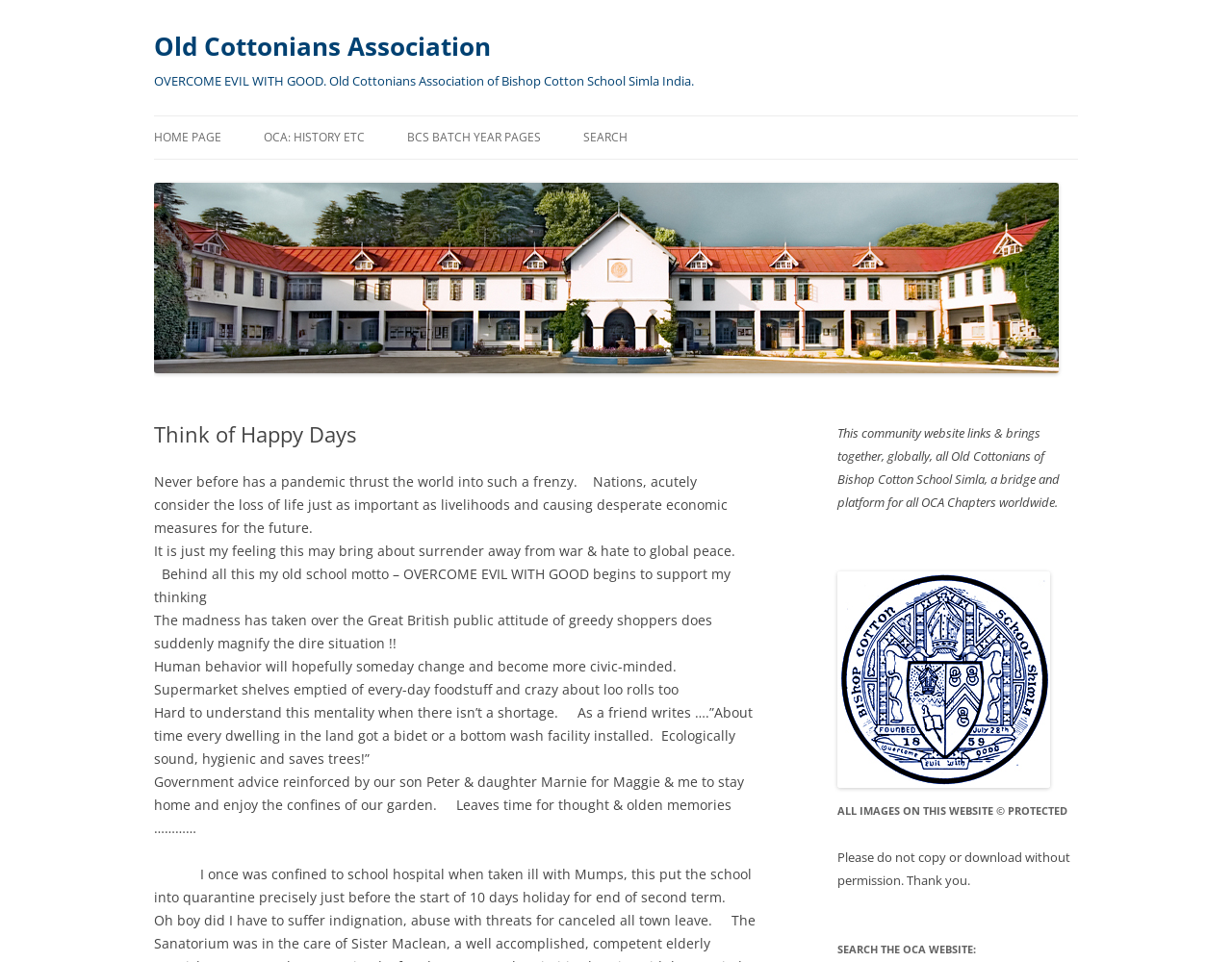Give a one-word or short-phrase answer to the following question: 
What is the warning about images on this website?

Do not copy or download without permission